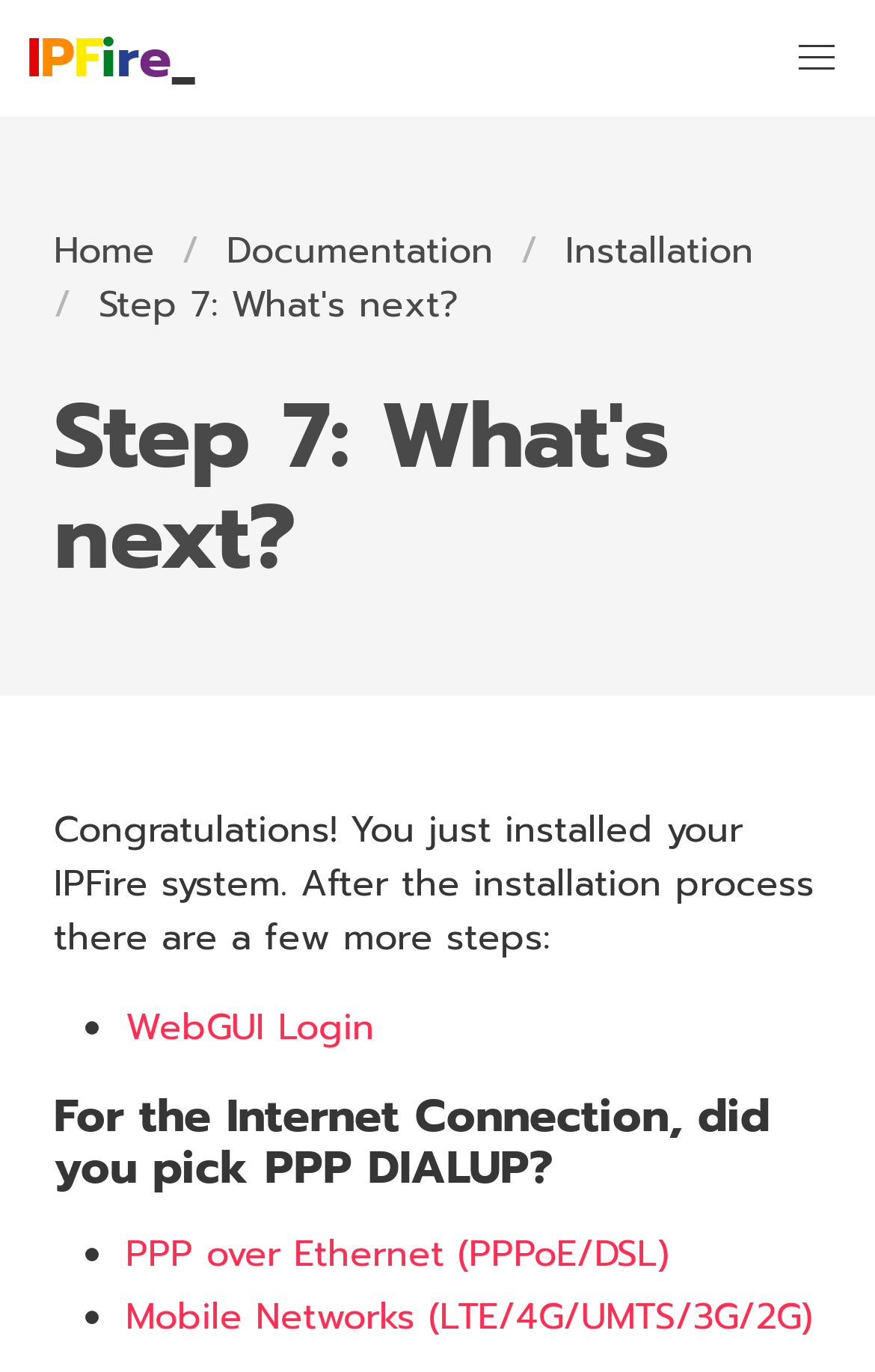Determine the bounding box coordinates of the region to click in order to accomplish the following instruction: "go to documentation". Provide the coordinates as four float numbers between 0 and 1, specifically [left, top, right, bottom].

[0.228, 0.164, 0.595, 0.203]